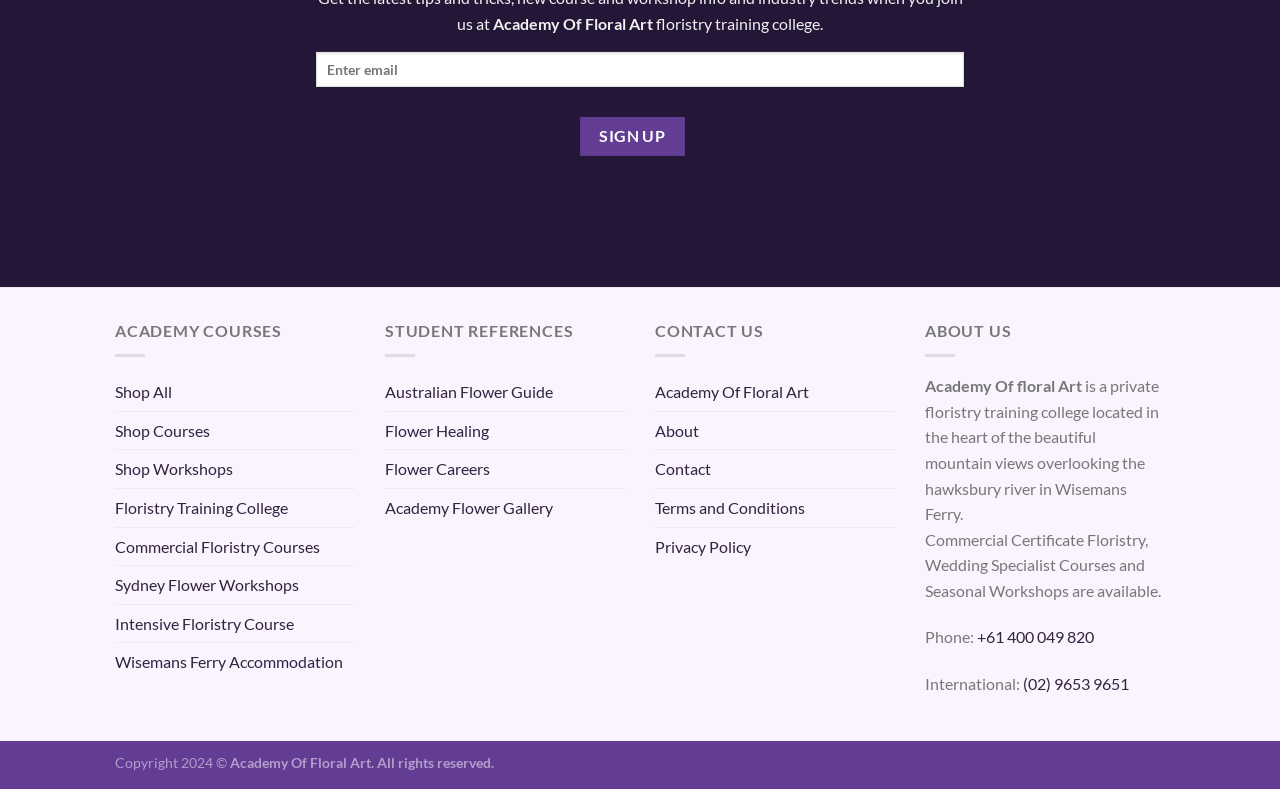Using the provided element description: "+61 400 049 820", determine the bounding box coordinates of the corresponding UI element in the screenshot.

[0.763, 0.795, 0.855, 0.819]